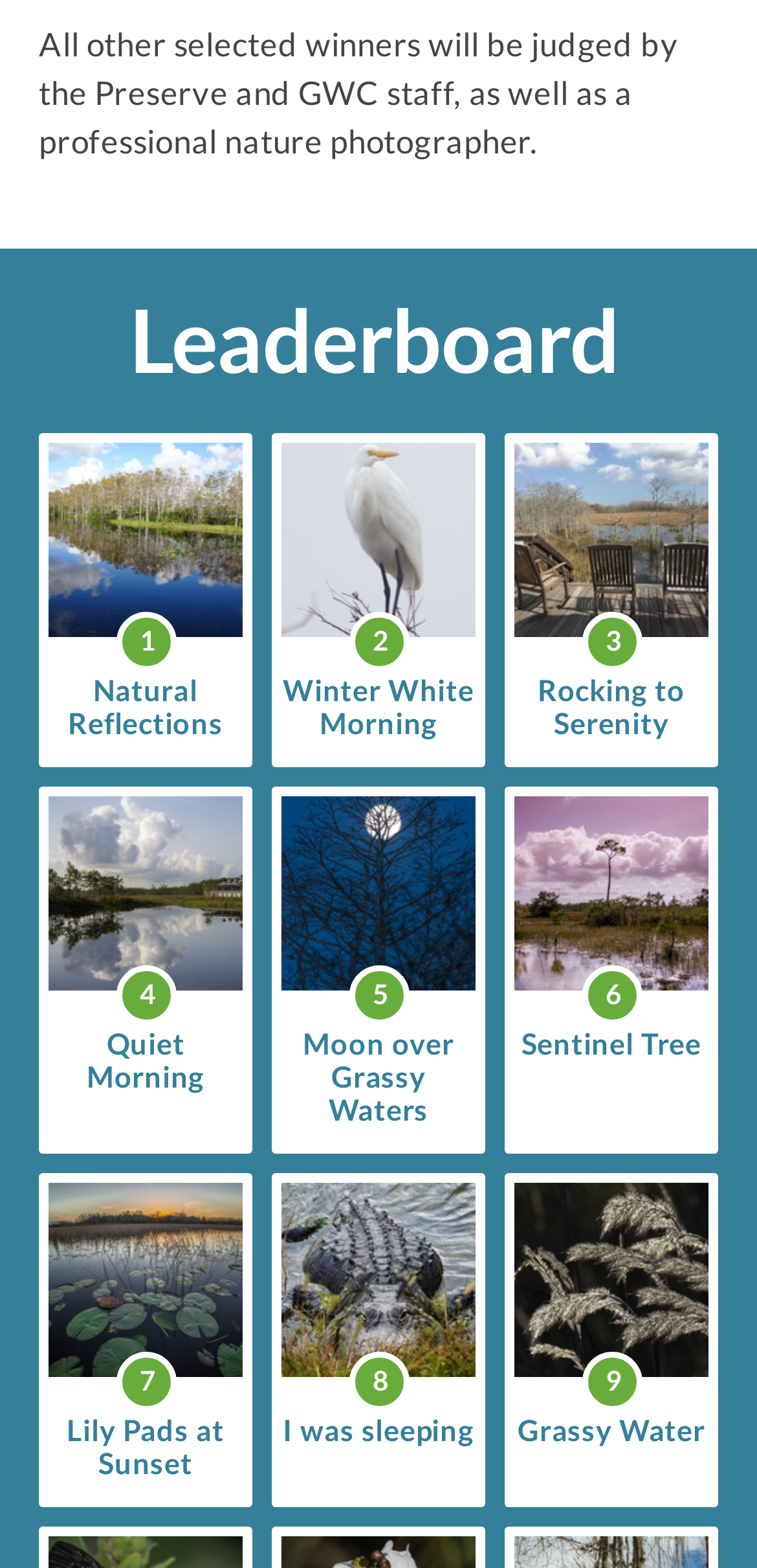Provide a brief response to the question using a single word or phrase: 
What is the title of the section above the images?

Leaderboard